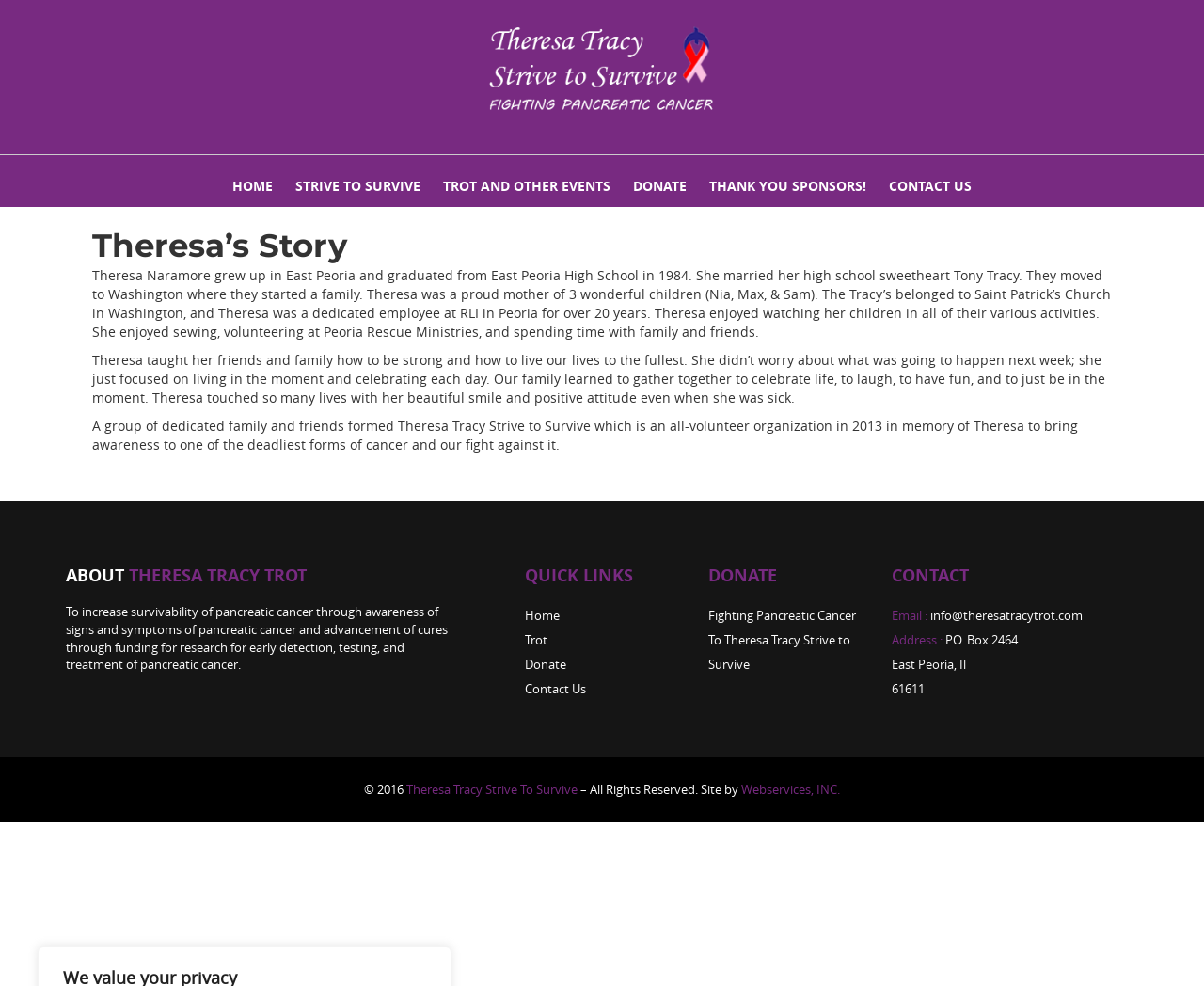How many children did Theresa have?
Answer the question in as much detail as possible.

The text states that Theresa was a proud mother of 3 wonderful children, namely Nia, Max, and Sam, so she had three children.